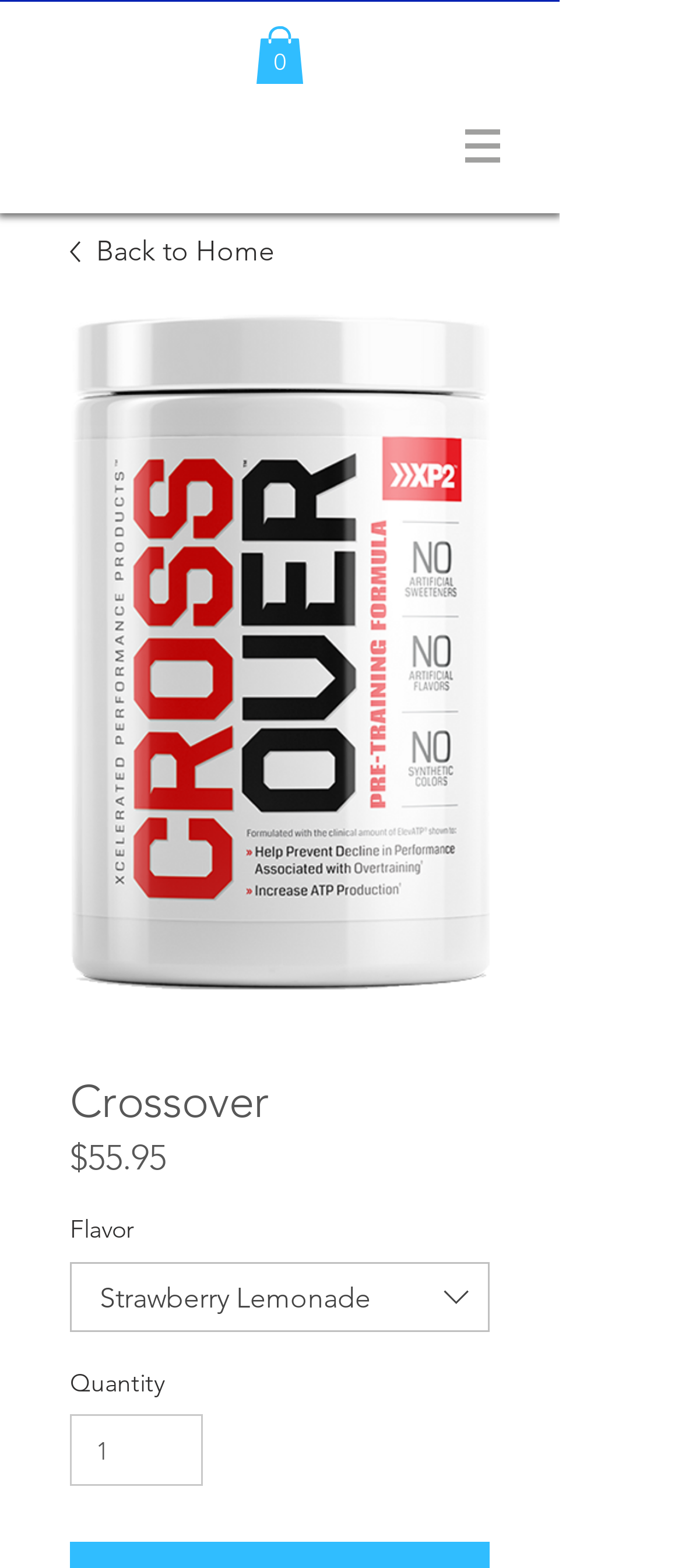What is the default quantity of the product?
Based on the image, answer the question with a single word or brief phrase.

1